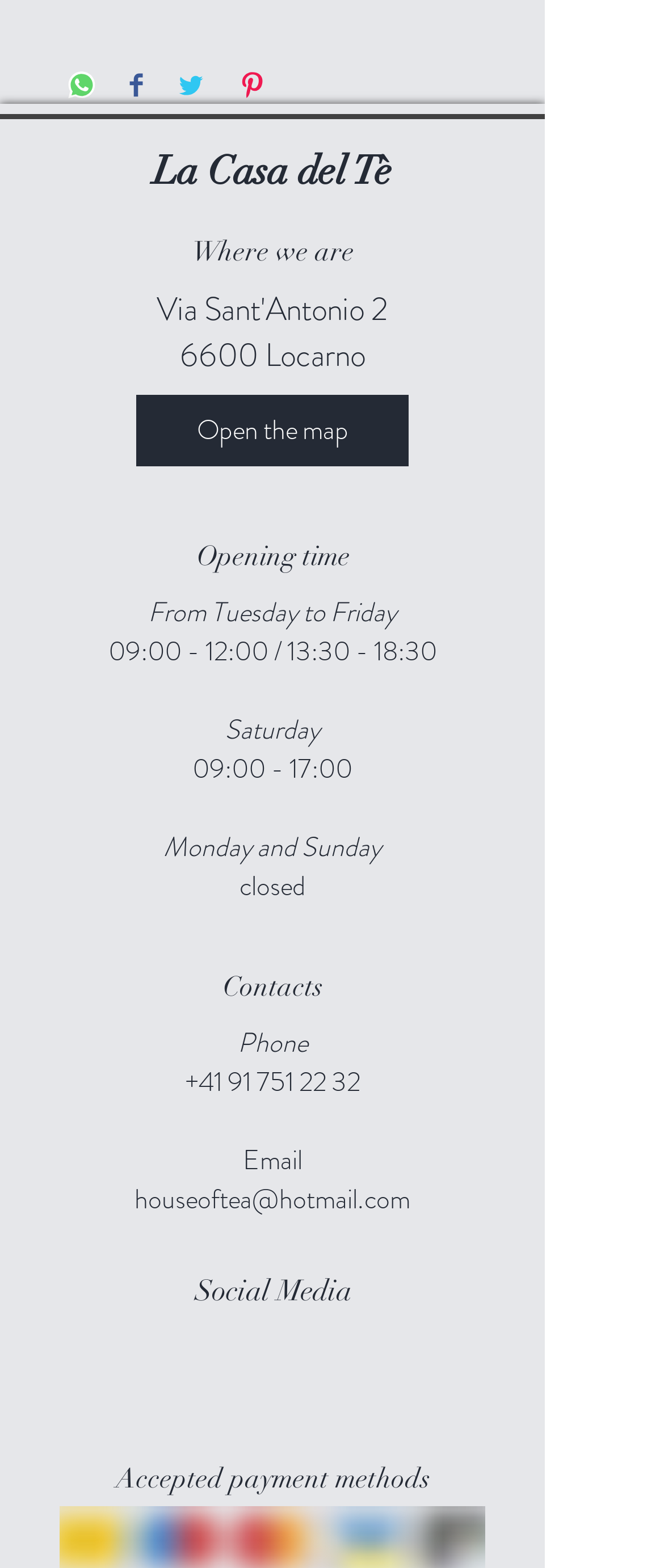Find the bounding box of the element with the following description: "+41 91 751 22 32". The coordinates must be four float numbers between 0 and 1, formatted as [left, top, right, bottom].

[0.278, 0.677, 0.542, 0.702]